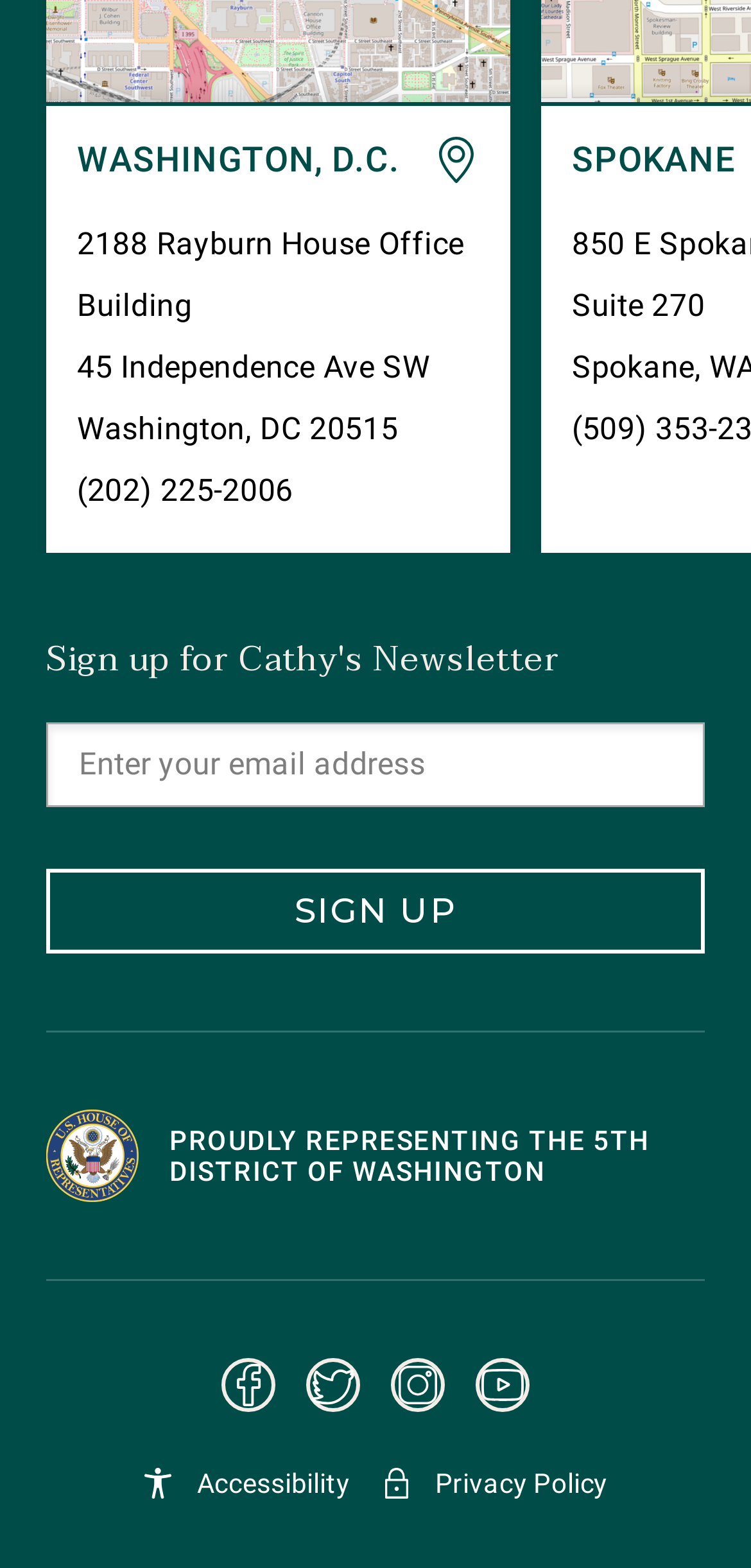What is the district represented by Cathy?
Refer to the image and give a detailed answer to the query.

I found the text 'PROUDLY REPRESENTING THE 5TH DISTRICT OF WASHINGTON' located at the middle of the page, which indicates the district represented by Cathy.